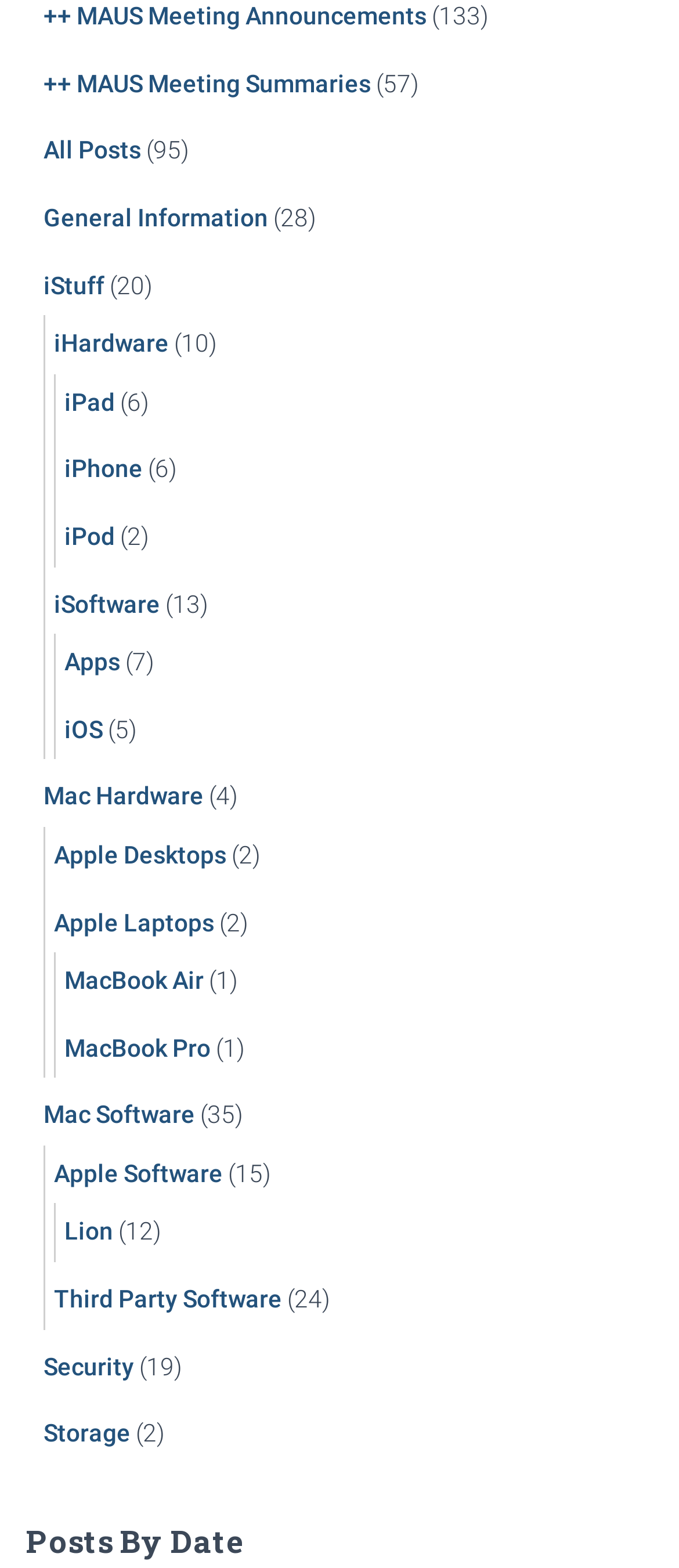What is the first meeting announcement link?
Relying on the image, give a concise answer in one word or a brief phrase.

MAUS Meeting Announcements